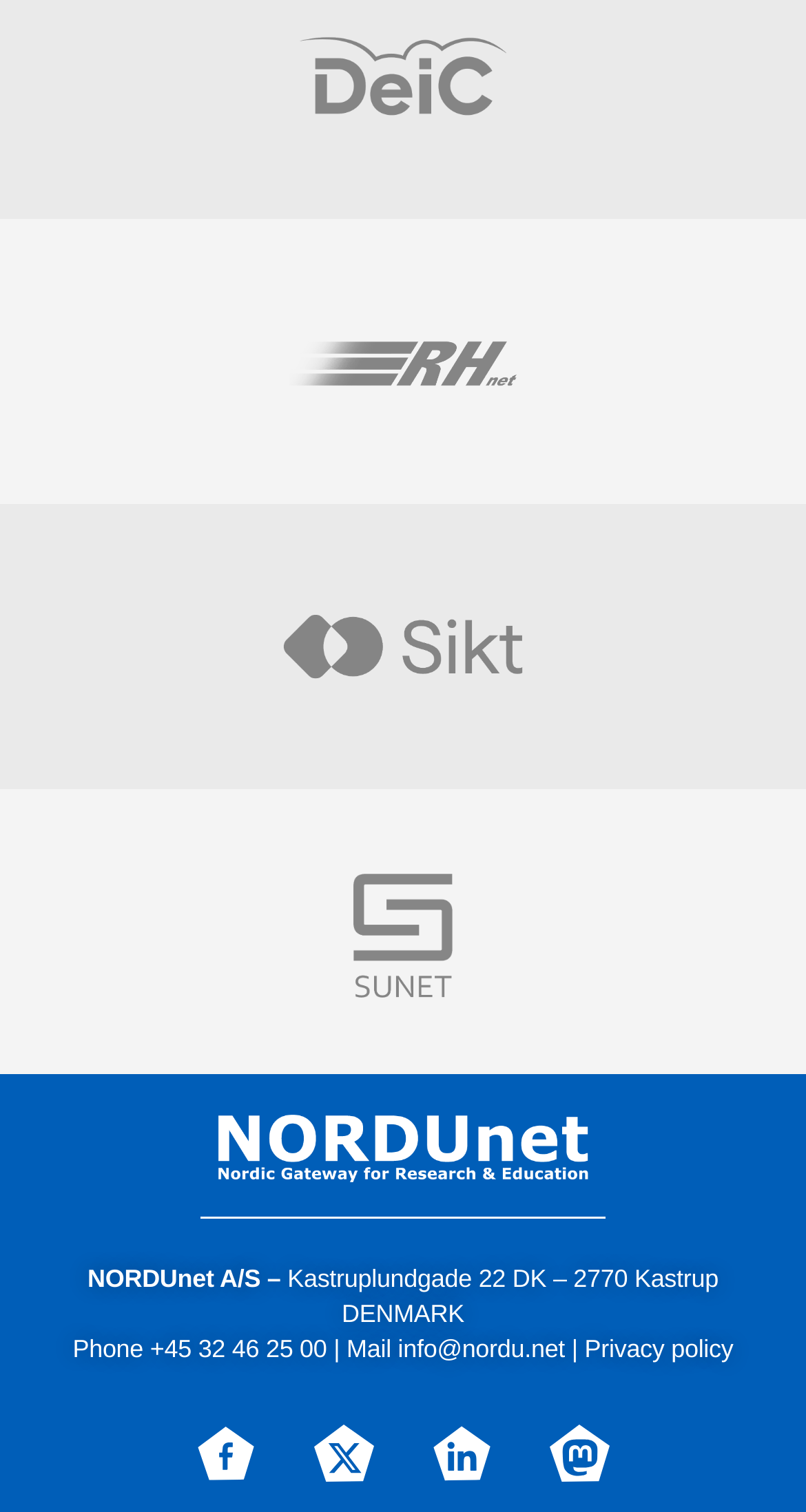Determine the bounding box coordinates of the clickable region to execute the instruction: "Call the phone number". The coordinates should be four float numbers between 0 and 1, denoted as [left, top, right, bottom].

[0.186, 0.882, 0.406, 0.901]